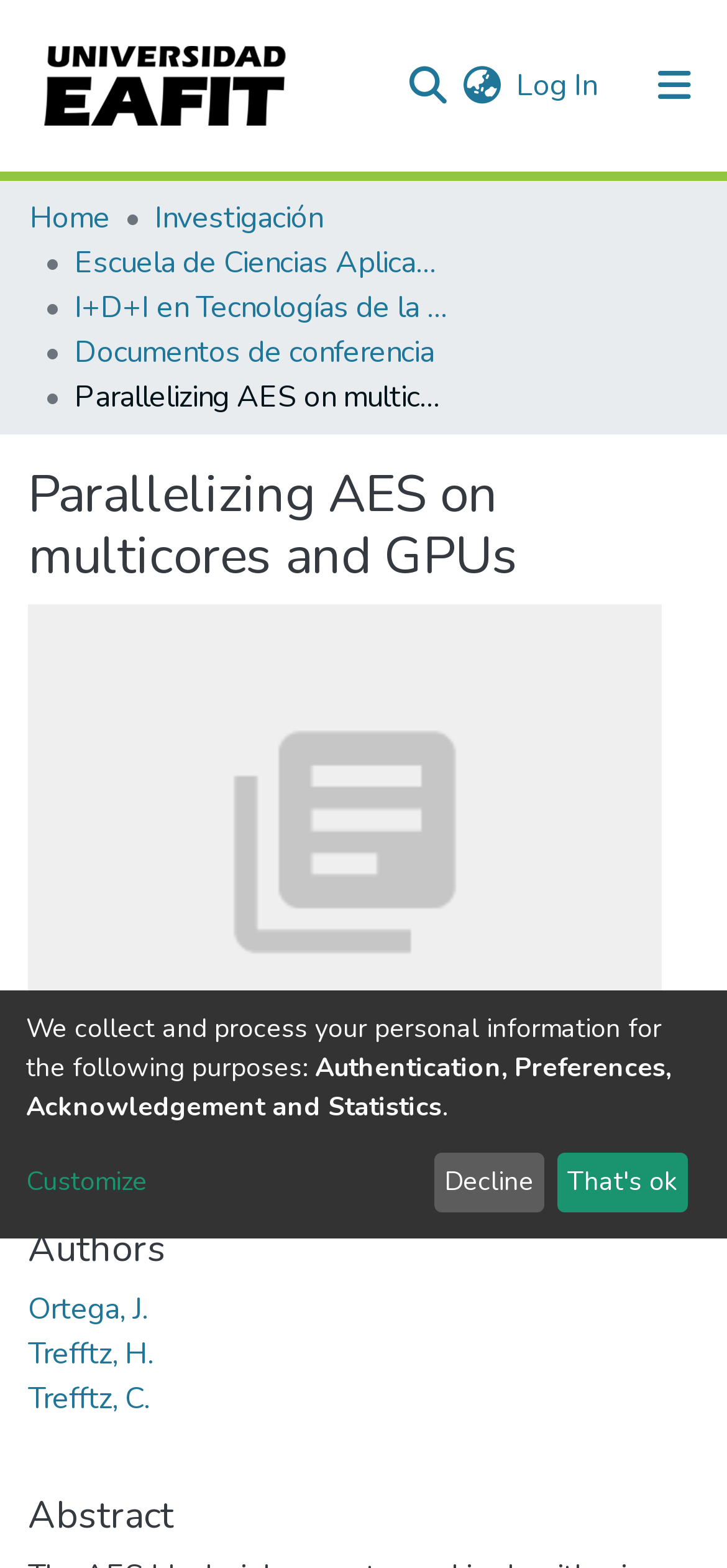Point out the bounding box coordinates of the section to click in order to follow this instruction: "Search for something".

[0.544, 0.031, 0.621, 0.076]